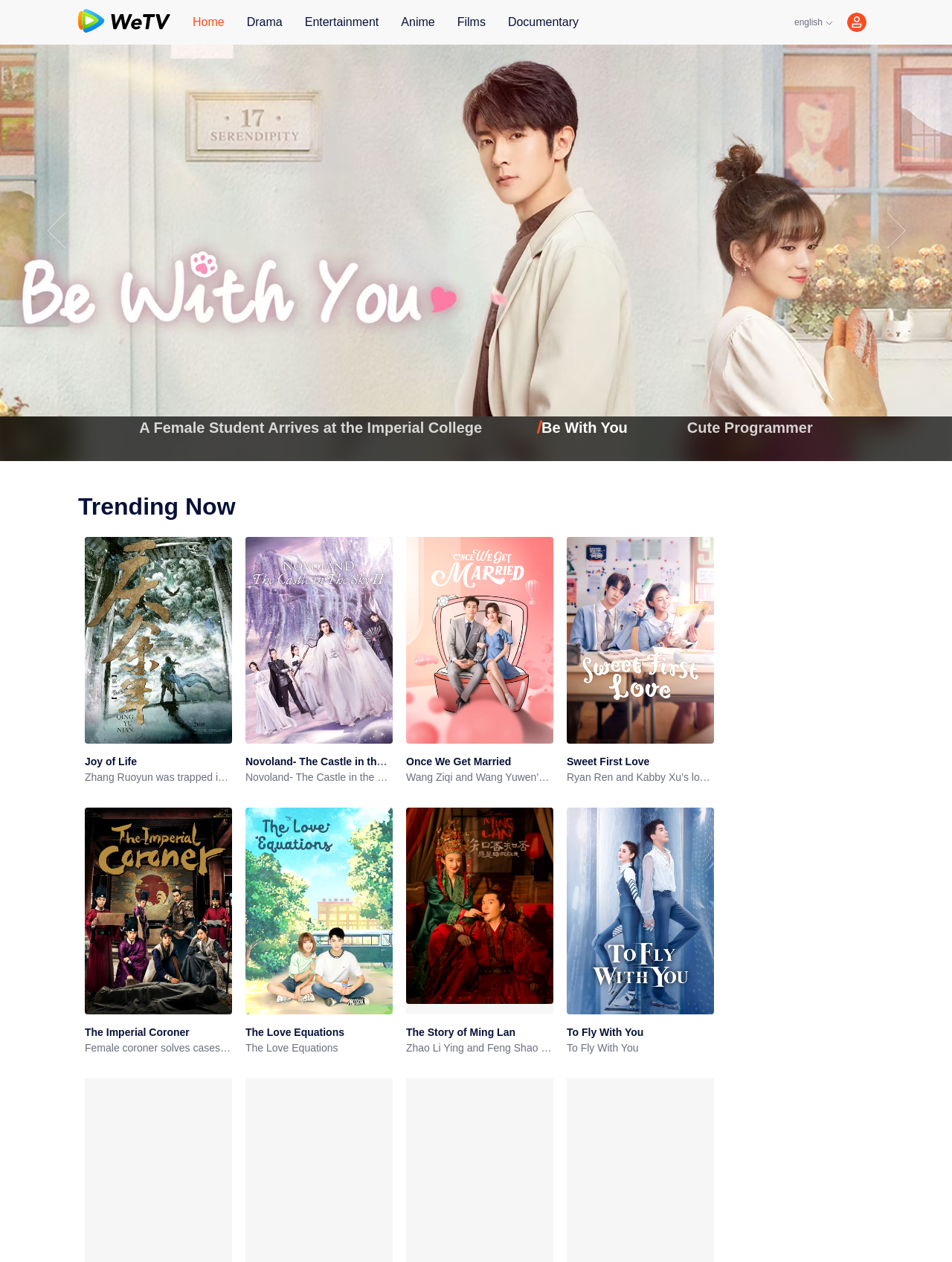How many paragraphs of text are there in the 'Trending Now' section? Look at the image and give a one-word or short phrase answer.

8